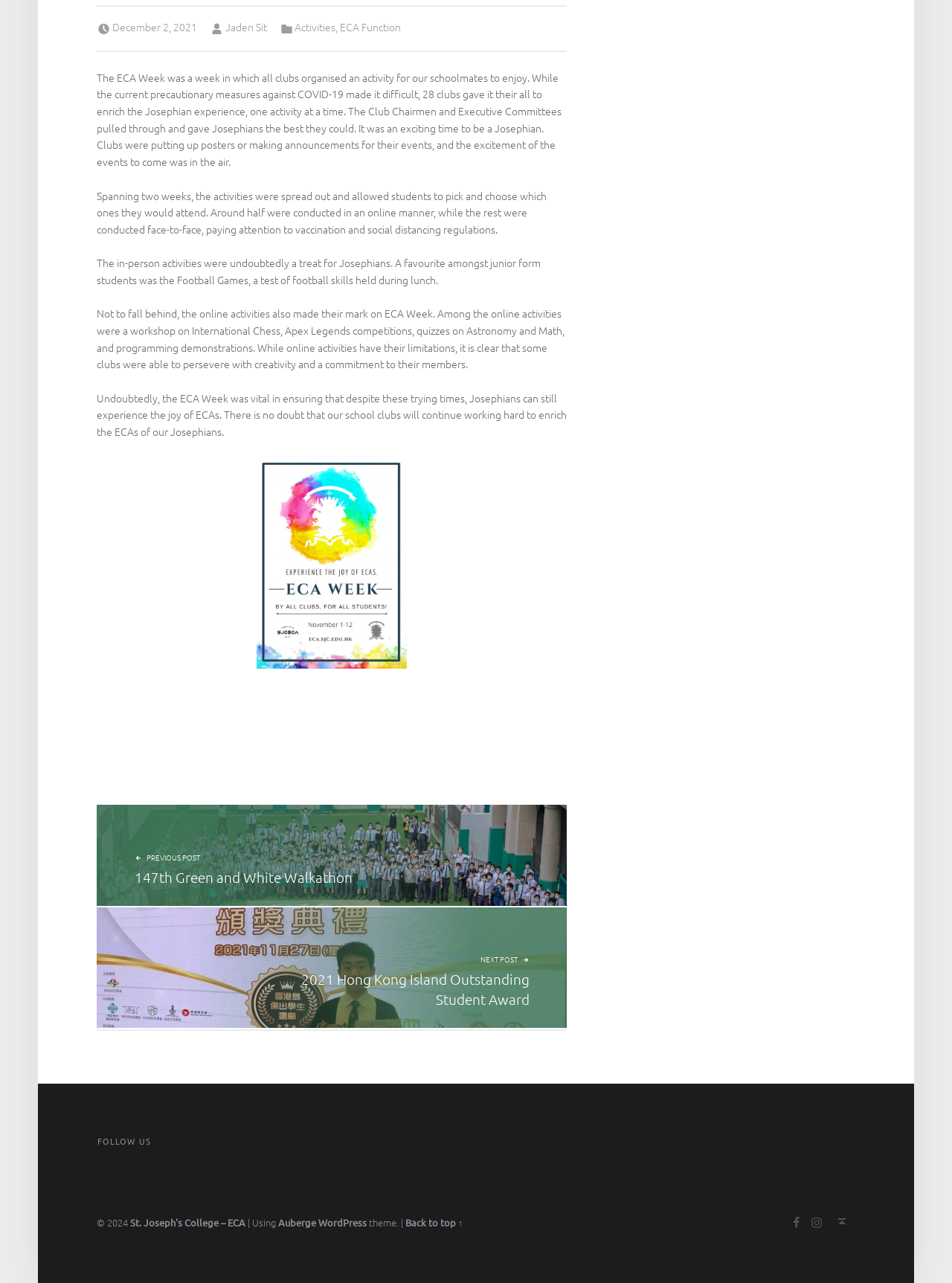Identify the bounding box coordinates of the section to be clicked to complete the task described by the following instruction: "Read the 'ECA Week was a week in which all clubs organised an activity for our schoolmates to enjoy.' article". The coordinates should be four float numbers between 0 and 1, formatted as [left, top, right, bottom].

[0.102, 0.054, 0.59, 0.132]